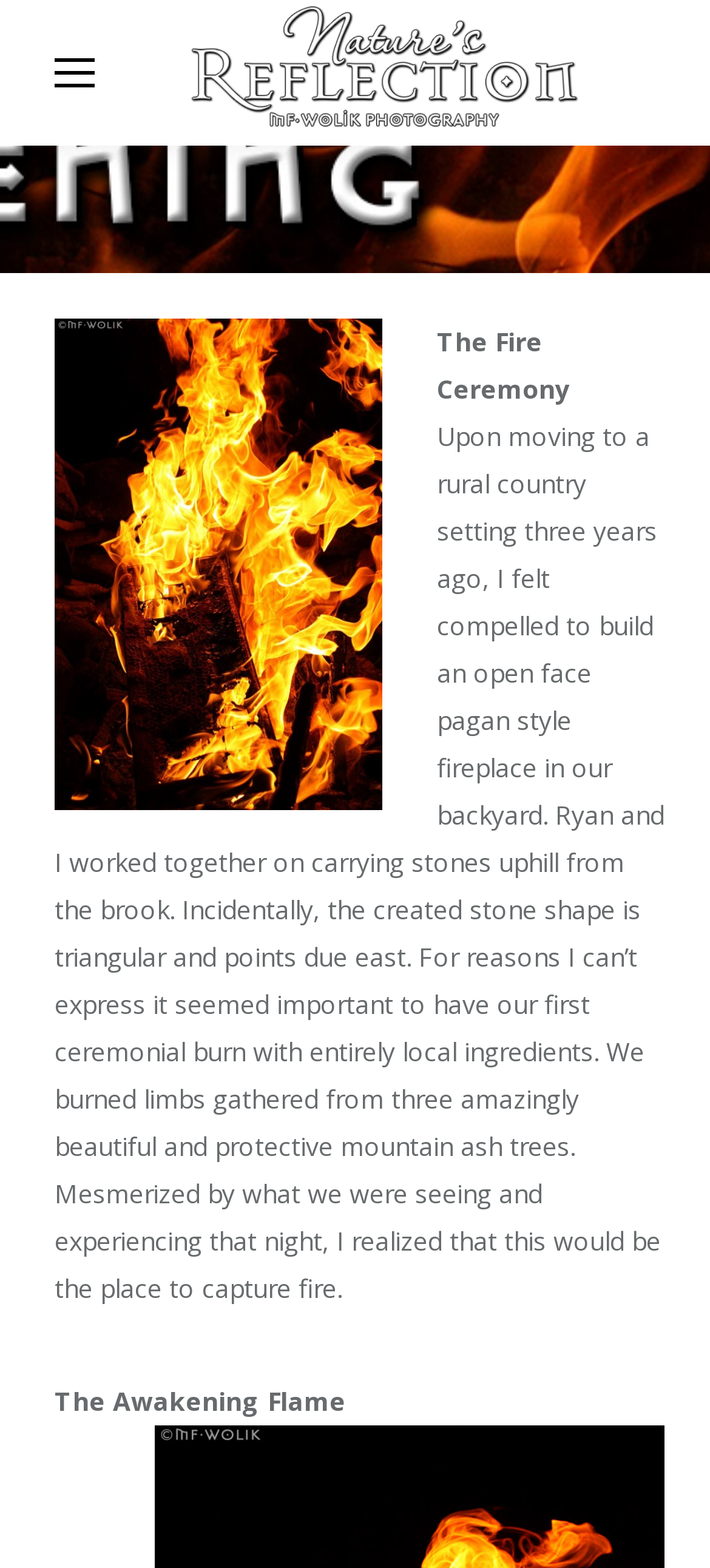What is the name of the trees used for the ceremonial burn?
Based on the image content, provide your answer in one word or a short phrase.

Mountain ash trees